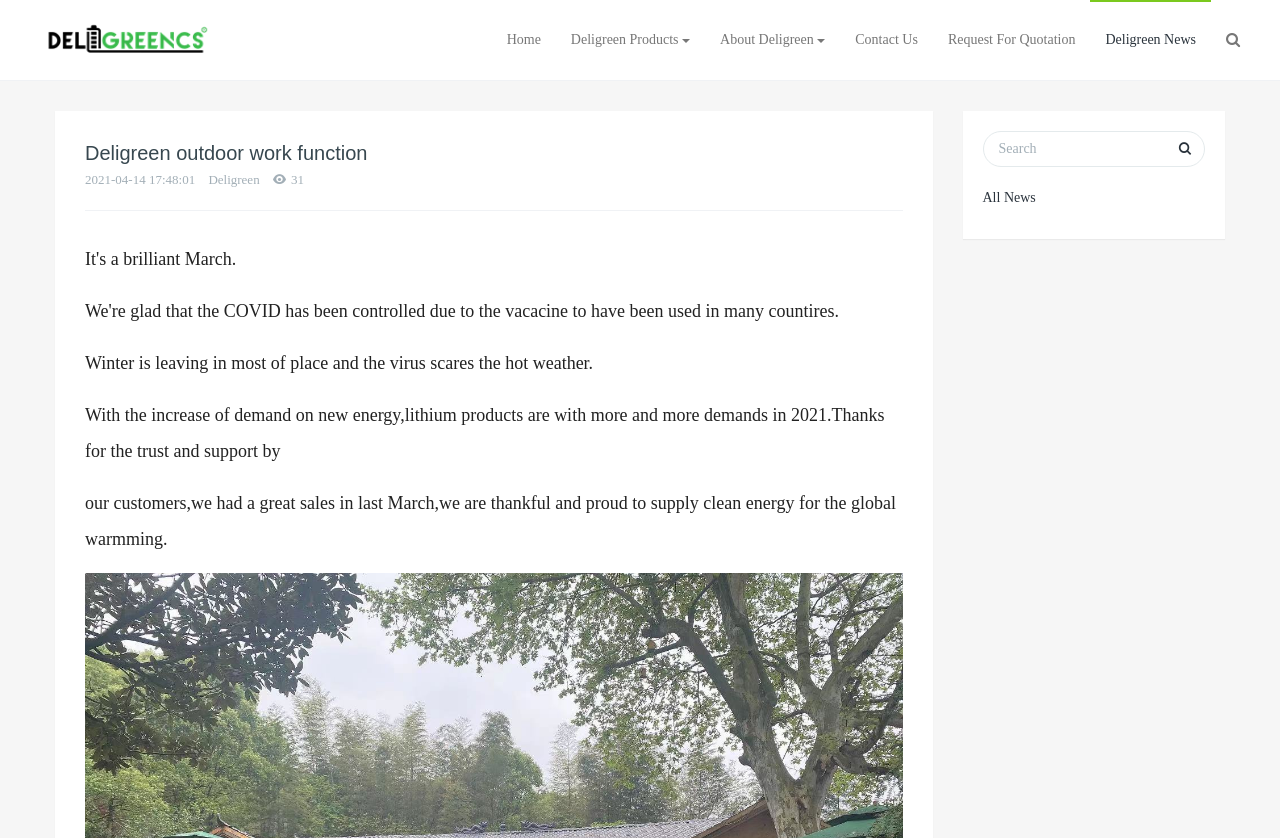Locate the bounding box coordinates of the area to click to fulfill this instruction: "Expand Deligreen Products". The bounding box should be presented as four float numbers between 0 and 1, in the order [left, top, right, bottom].

[0.434, 0.0, 0.551, 0.095]